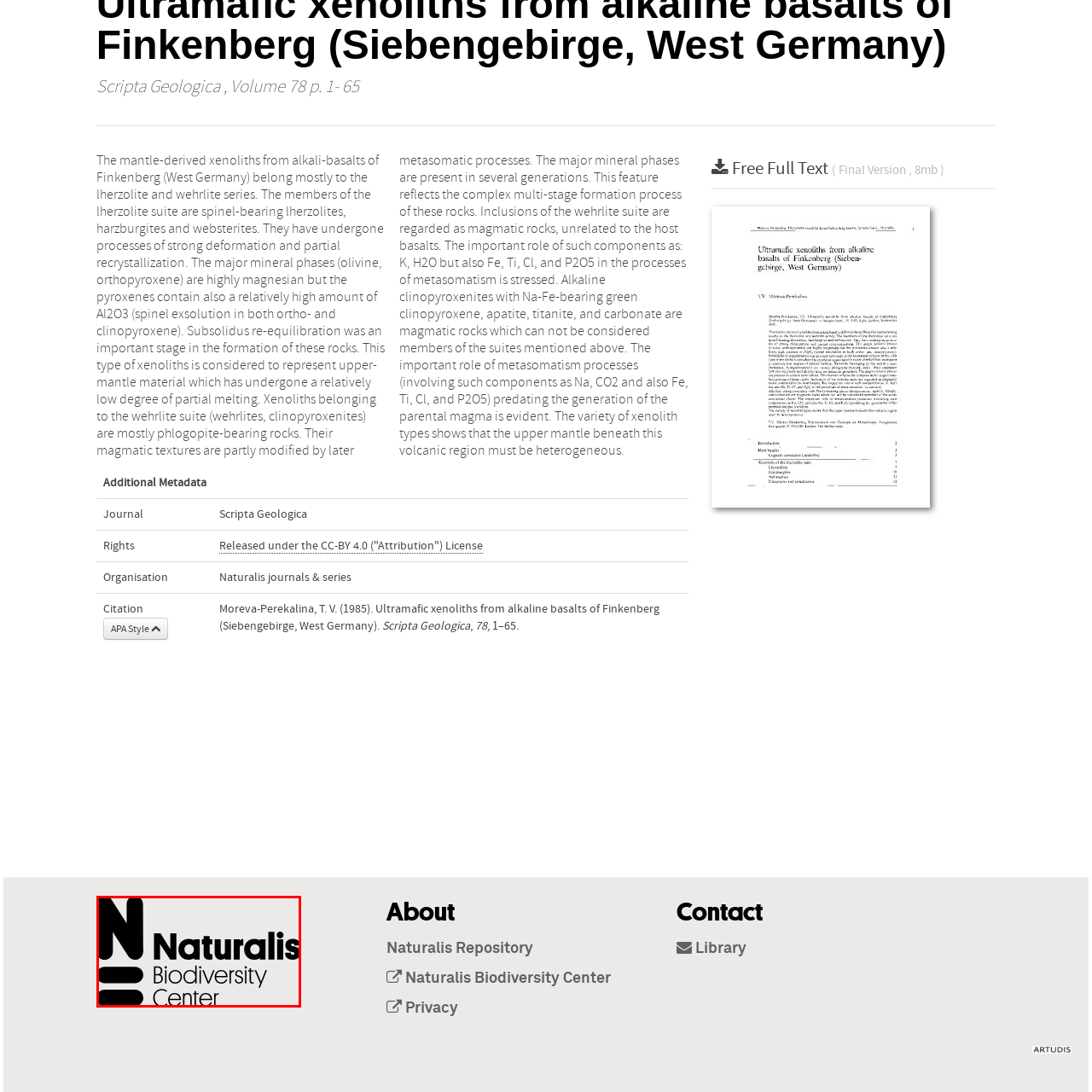What is the mission of the Naturalis Biodiversity Center?
Examine the image enclosed within the red bounding box and provide a comprehensive answer relying on the visual details presented in the image.

According to the caption, the Naturalis Biodiversity Center's mission is to advance knowledge and appreciation of biodiversity, which is reflected in the modern and accessible approach of the logo's design.